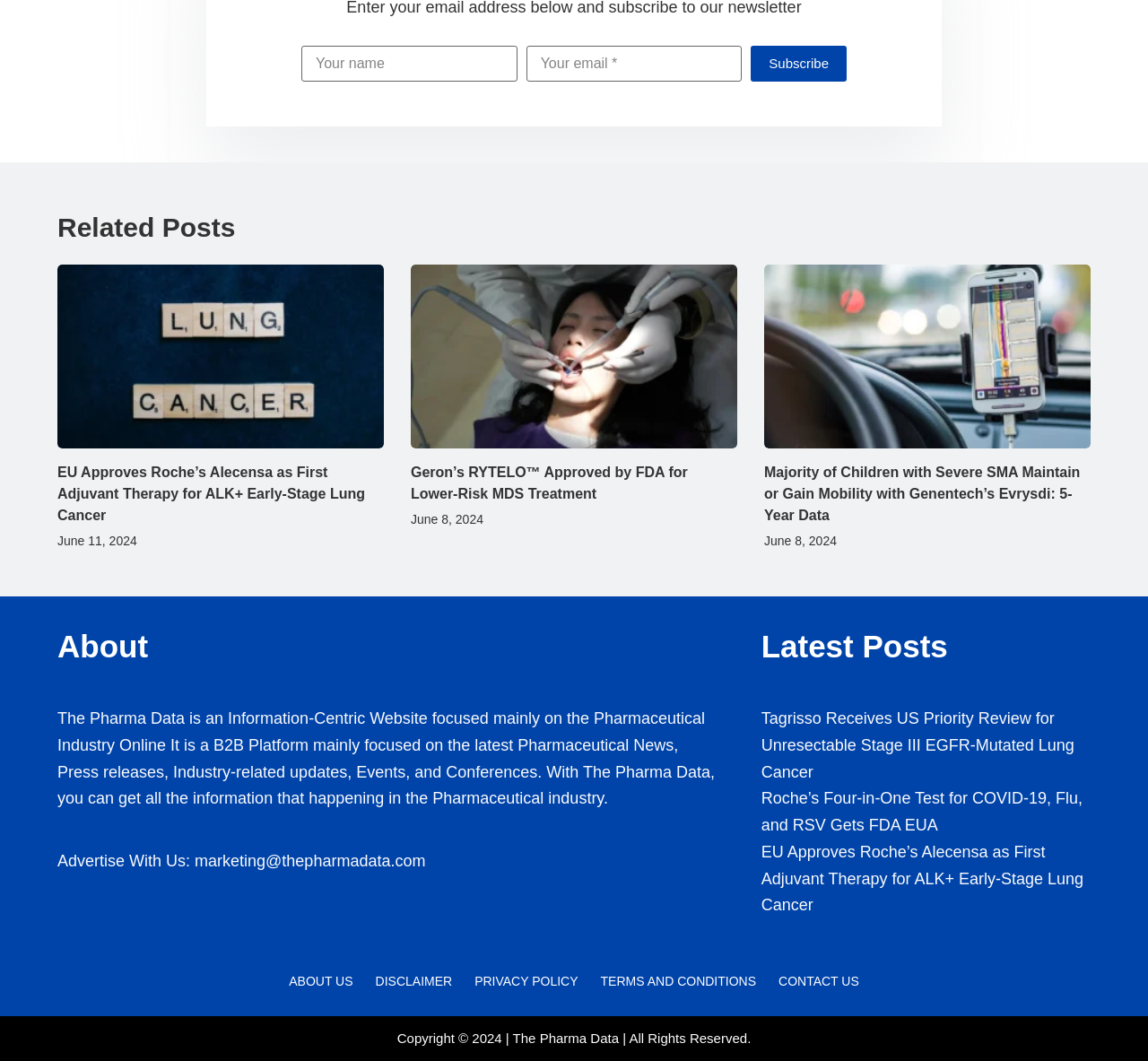Provide the bounding box coordinates for the area that should be clicked to complete the instruction: "View latest post about Tagrisso Receives US Priority Review".

[0.663, 0.669, 0.936, 0.736]